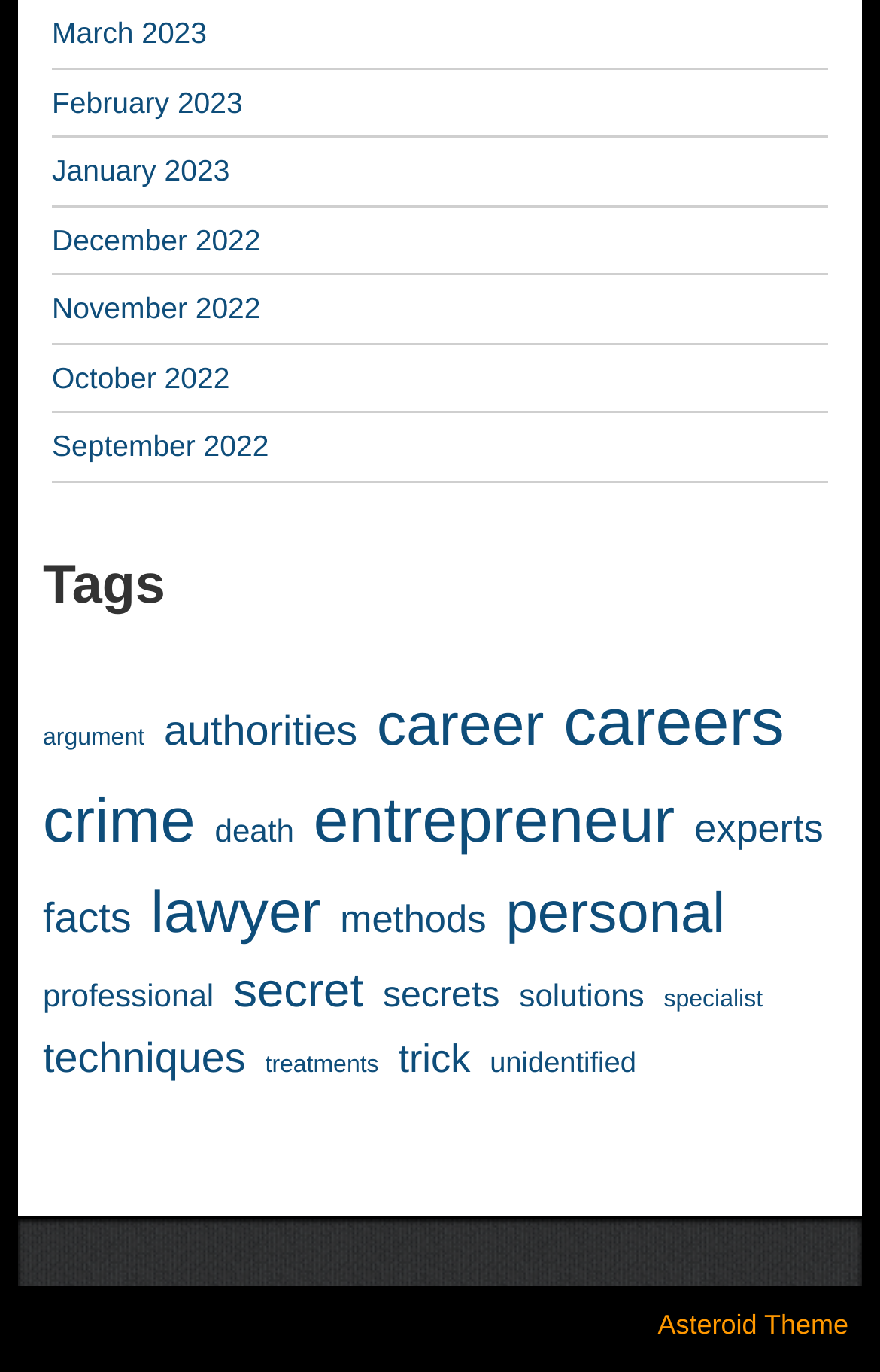Given the element description "experts", identify the bounding box of the corresponding UI element.

[0.789, 0.582, 0.936, 0.625]